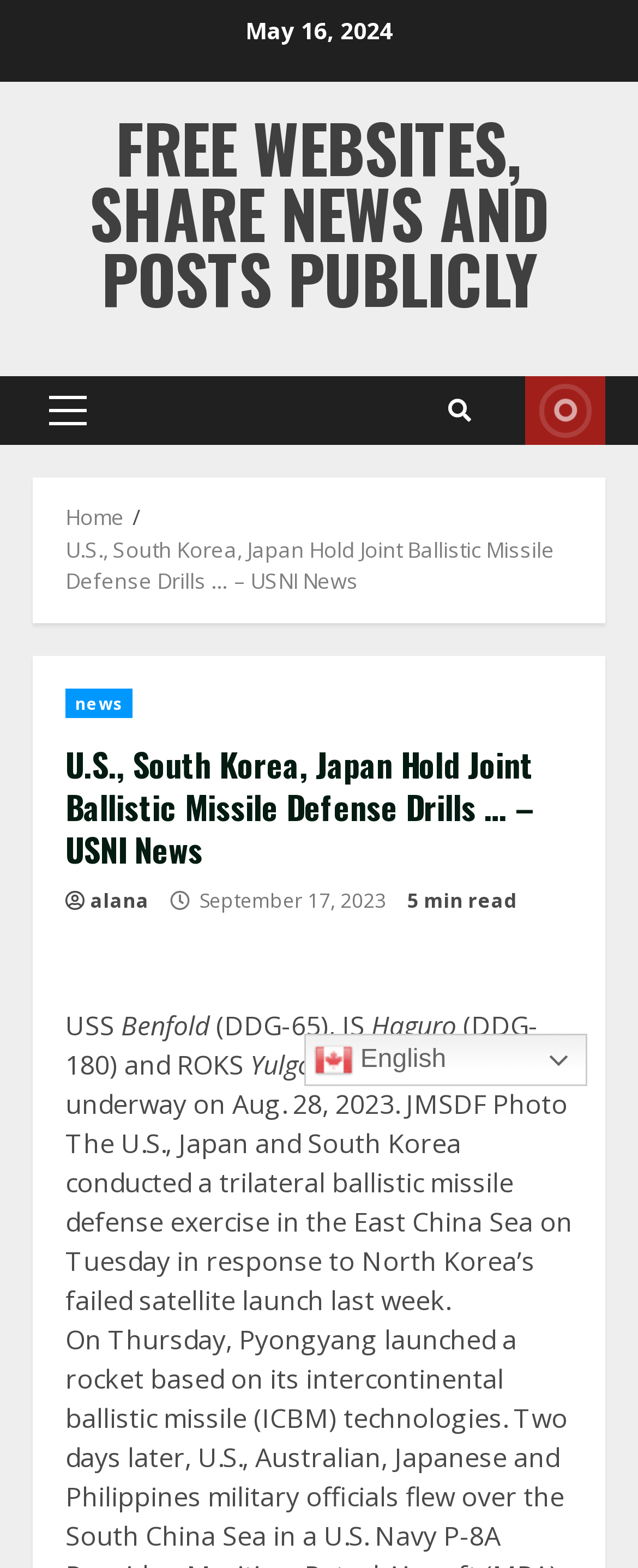Give a complete and precise description of the webpage's appearance.

The webpage appears to be a news article from USNI News, with a focus on a joint ballistic missile defense drill conducted by the US, Japan, and South Korea. 

At the top of the page, there is a date "May 16, 2024" and a link to "FREE WEBSITES, SHARE NEWS AND POSTS PUBLICLY". Below this, there is a primary menu with a link labeled "Primary Menu". 

To the right of the primary menu, there are three links: a search icon, a "LIVE" link, and a link to switch the language to English, accompanied by a small flag icon. 

Below these elements, there is a navigation section with breadcrumbs, showing the path "Home" > "U.S., South Korea, Japan Hold Joint Ballistic Missile Defense Drills … – USNI News". 

The main content of the article is divided into sections. The title "U.S., South Korea, Japan Hold Joint Ballistic Missile Defense Drills … – USNI News" is prominently displayed, along with links to categories "news" and an author "alana", and a publication date "September 17, 2023". 

The article text begins with a description of the USS Benfold, JS Haguro, and ROKS Yulgok Yi I, including their ship classes and a photo taken on August 28, 2023. The text then explains that the three countries conducted a trilateral ballistic missile defense exercise in the East China Sea in response to North Korea's failed satellite launch.